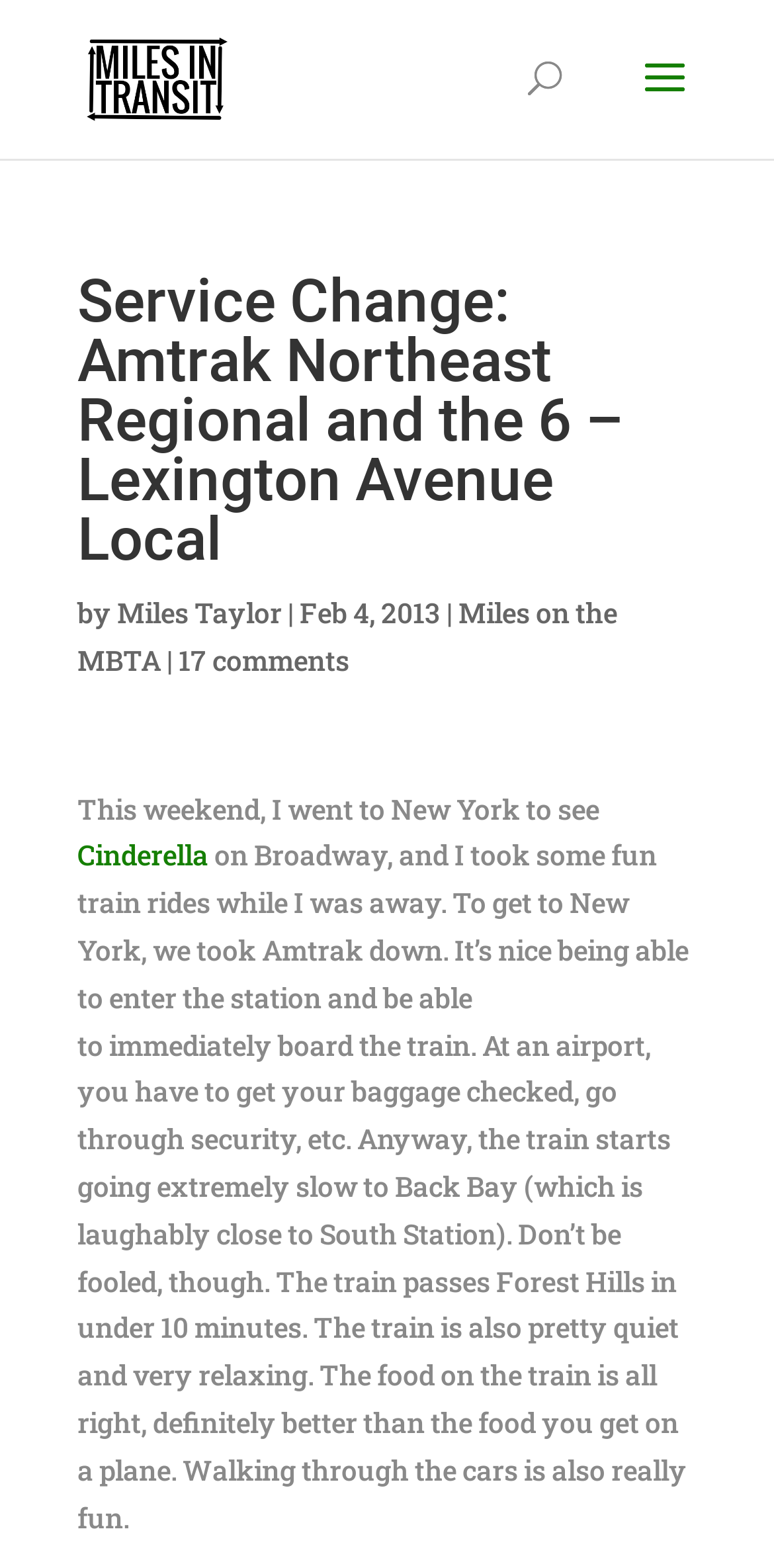Please give a short response to the question using one word or a phrase:
What type of transportation did the author take to get to New York?

Amtrak